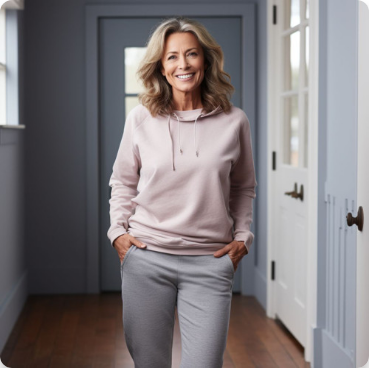Analyze the image and describe all the key elements you observe.

In a cozy and inviting hallway, a woman stands confidently, showcasing a warm smile that radiates positivity. She is dressed in a soft pink hoodie paired with comfortable gray sweatpants, embodying a casual yet stylish look perfect for a relaxed day at home. The background features light-colored walls and a door framed by large windows, allowing natural light to illuminate the space and enhance the welcoming atmosphere. This image captures not only her comfortable attire but also a sense of well-being and readiness to embark on personal fitness journeys. The overall vibe is one of encouragement, emphasizing that achieving fitness goals is within reach, resonating with the message of finding a better way to meet one's ambitions.